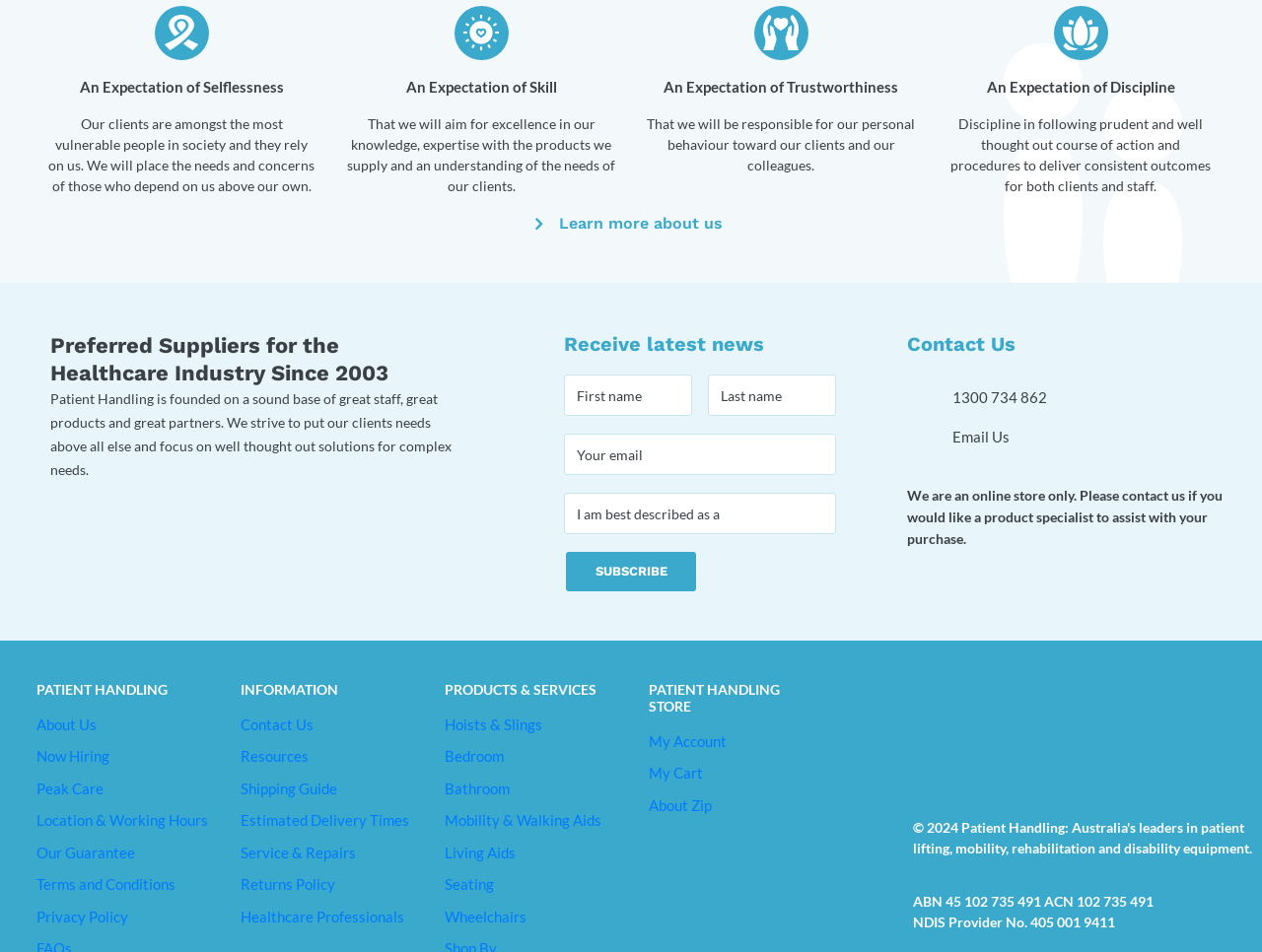What is the text of the first heading on the webpage?
Based on the image, give a concise answer in the form of a single word or short phrase.

Preferred Suppliers for the Healthcare Industry Since 2003